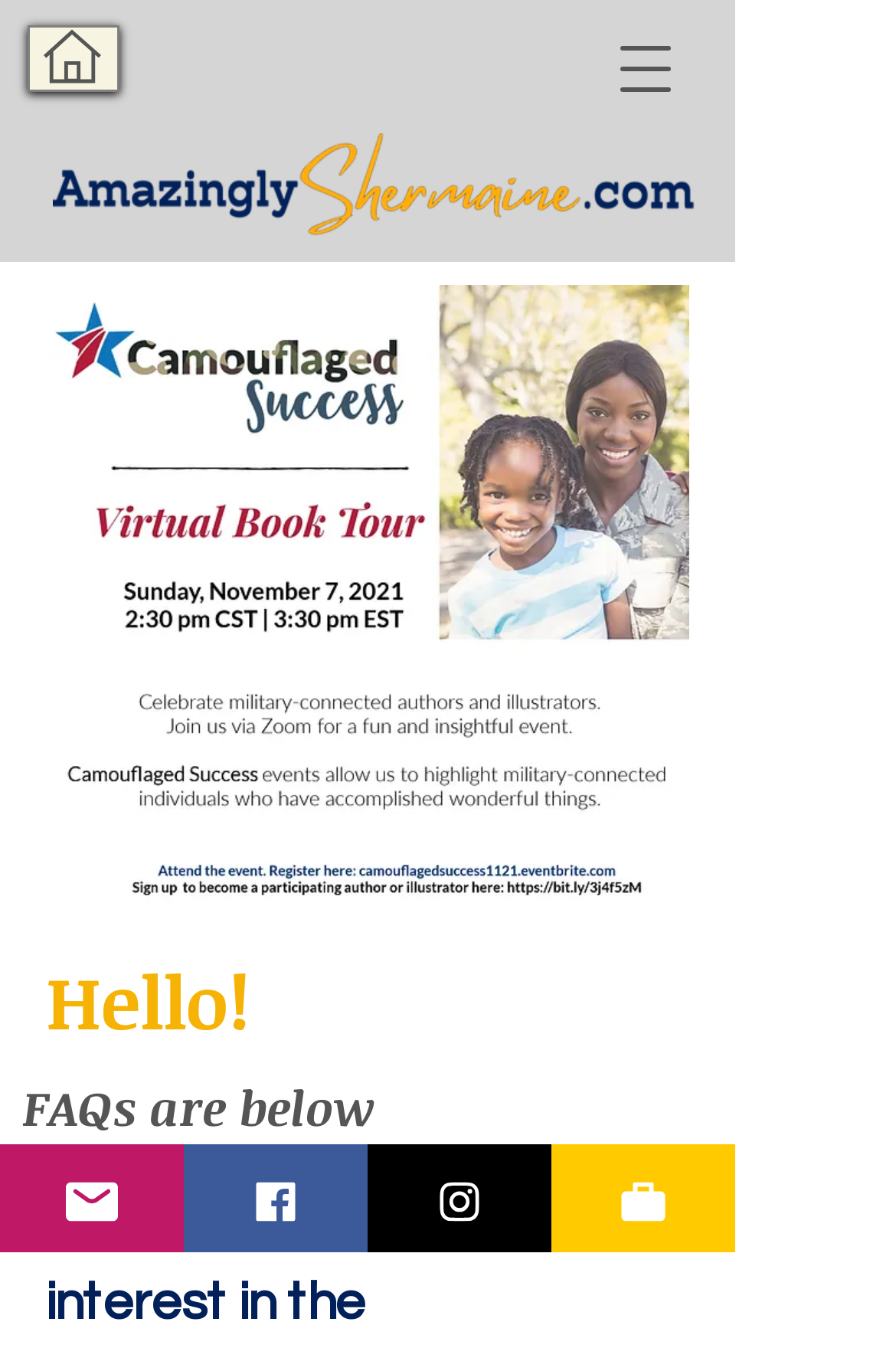Using the provided element description "#comp-lj71ctje svg [data-color="1"] {fill: #555555;}", determine the bounding box coordinates of the UI element.

[0.049, 0.02, 0.113, 0.063]